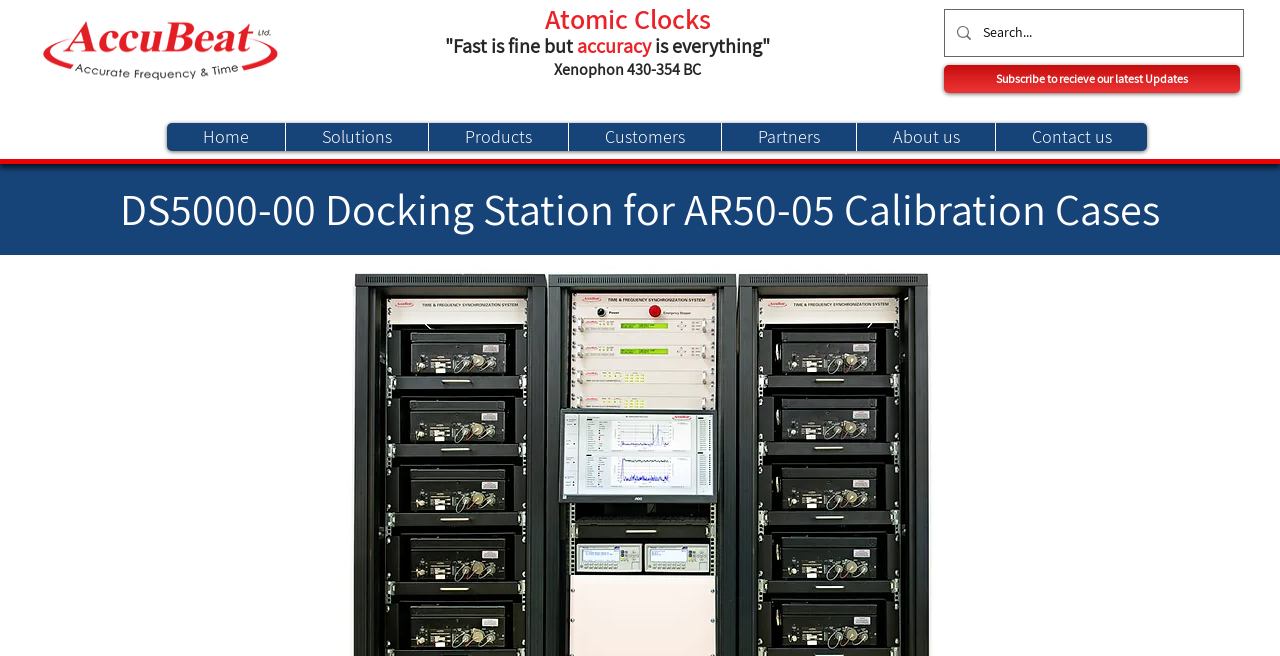Using the provided element description, identify the bounding box coordinates as (top-left x, top-left y, bottom-right x, bottom-right y). Ensure all values are between 0 and 1. Description: Partners

[0.563, 0.188, 0.669, 0.23]